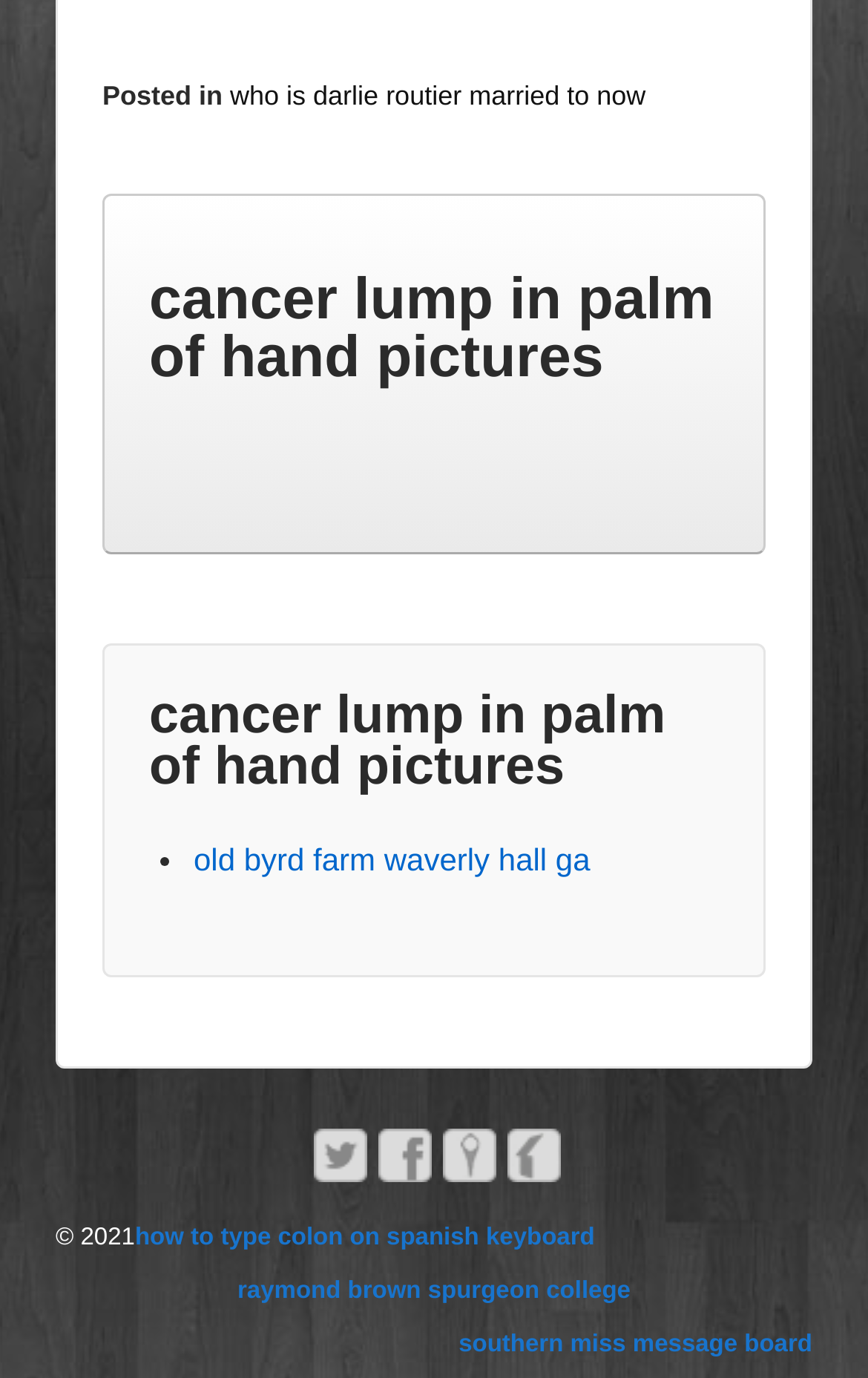Please specify the bounding box coordinates in the format (top-left x, top-left y, bottom-right x, bottom-right y), with values ranging from 0 to 1. Identify the bounding box for the UI component described as follows: alt="Latest Football News"

None